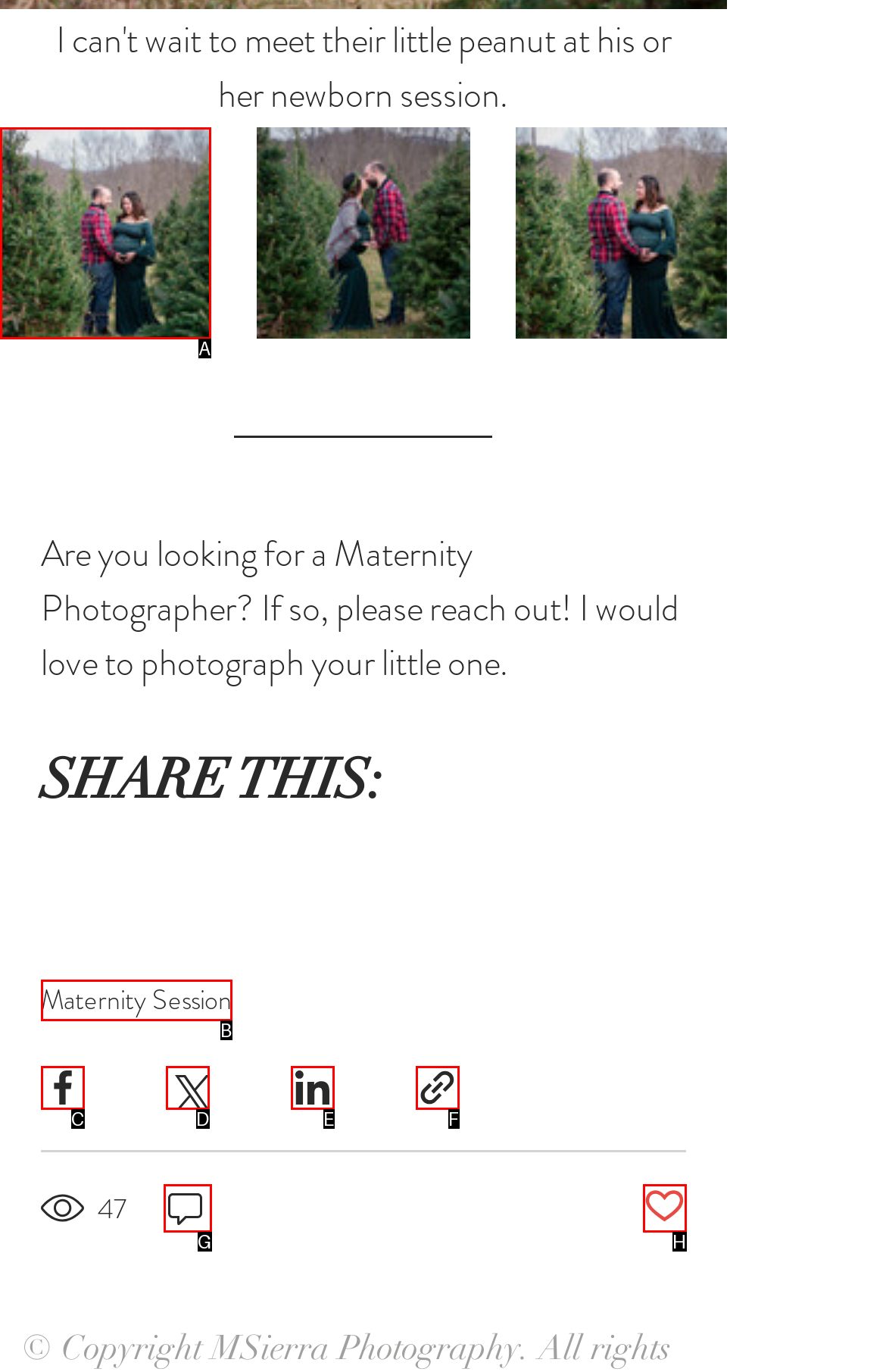Look at the highlighted elements in the screenshot and tell me which letter corresponds to the task: Click the first image link.

A